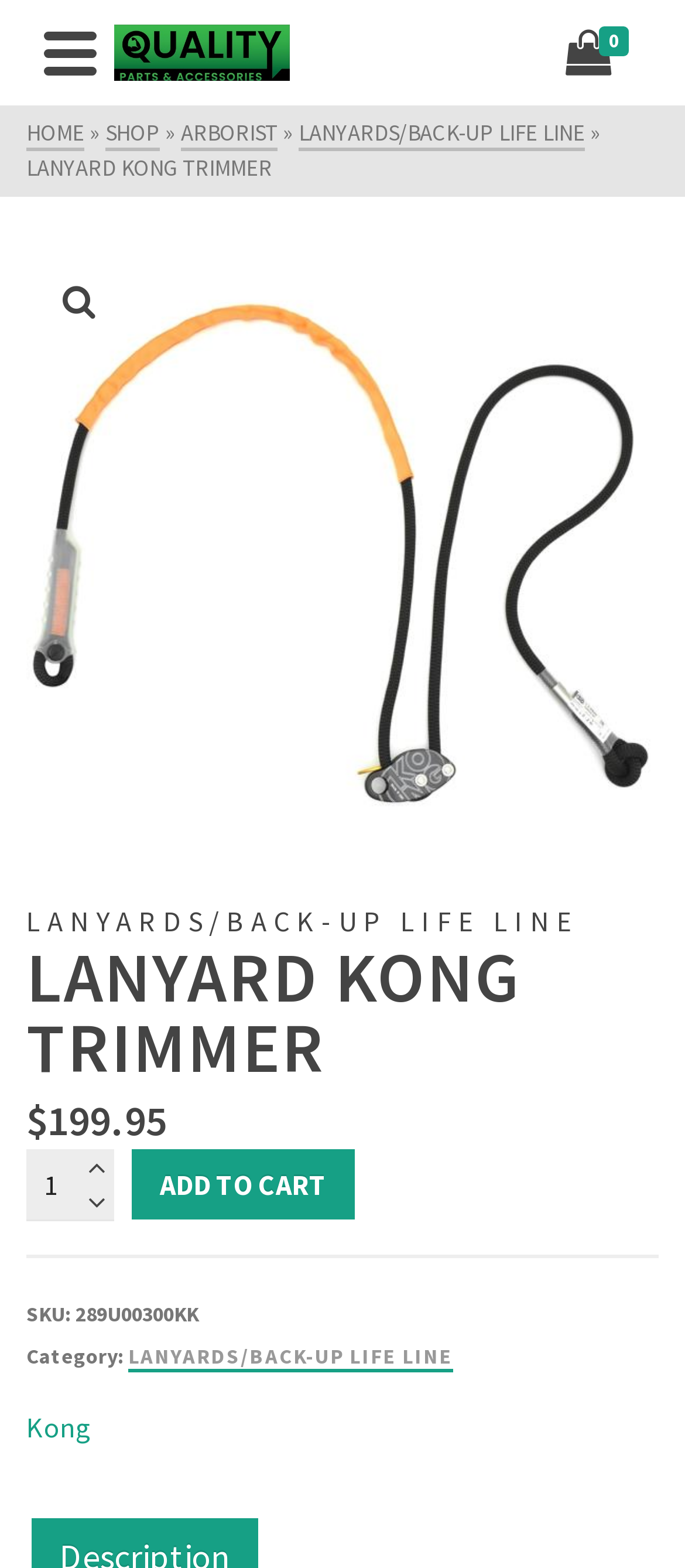Specify the bounding box coordinates of the area that needs to be clicked to achieve the following instruction: "Change the quantity of 'LANYARD KONG TRIMMER'".

[0.038, 0.733, 0.167, 0.778]